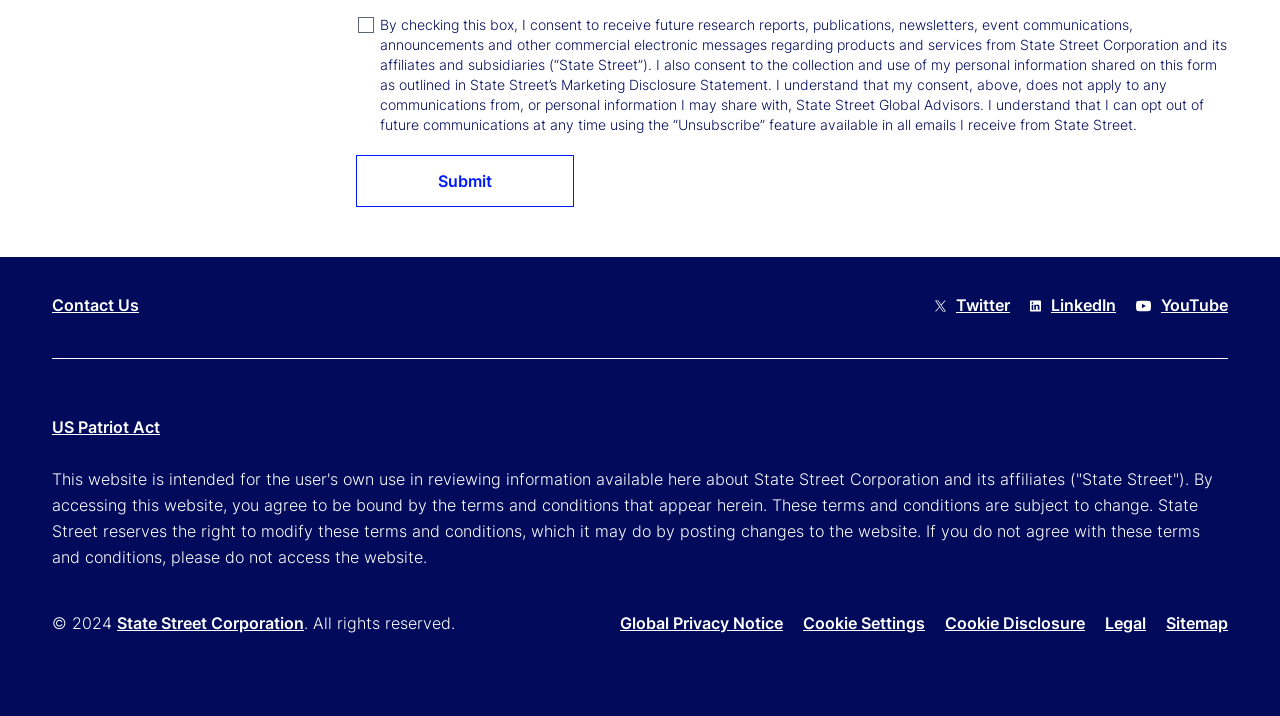What is the purpose of checking the checkbox?
Provide a comprehensive and detailed answer to the question.

The checkbox is labeled 'By checking this box, I consent to receive future research reports, publications, newsletters, event communications, announcements and other commercial electronic messages regarding products and services from State Street Corporation and its affiliates and subsidiaries (“State Street”)'. This indicates that checking the box allows the user to receive these types of communications from State Street.